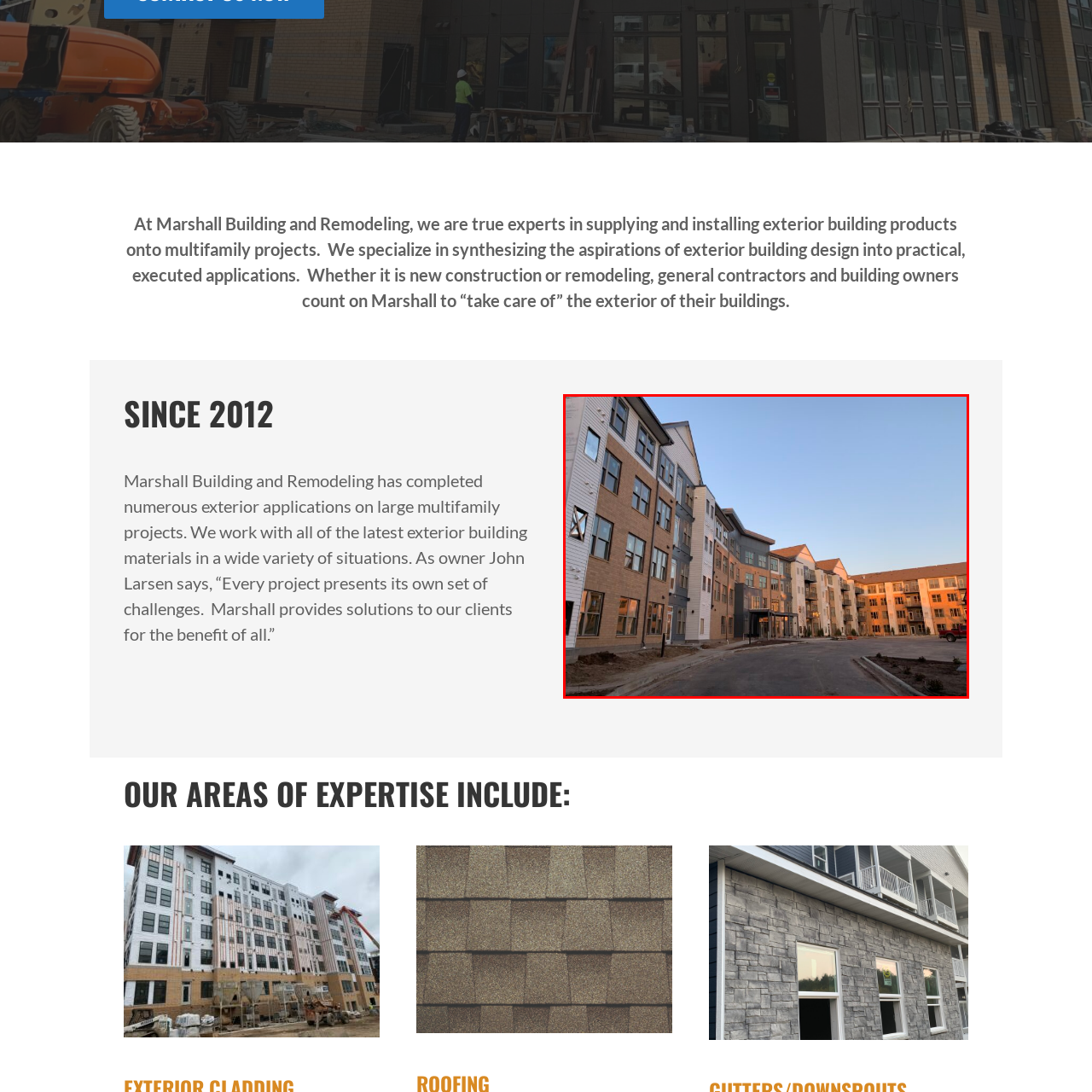Describe the contents of the image that is surrounded by the red box in a detailed manner.

The image showcases a modern multifamily residential building featuring a blend of contemporary architectural styles. The structure displays a harmonious mix of materials, including light-colored brick and textured siding, accentuated by large windows that enhance the facade's appeal and allow for ample natural light.

In the foreground, a newly constructed roadway leads towards the entrance of the building, suggesting that the development is in its final stages of completion. The landscaping around the area is in the process of being established, with freshly turned earth indicating ongoing work.

This image represents the expertise of Marshall Building and Remodeling, a company recognized for its specialization in supplying and installing exterior building products for multifamily projects. Their commitment to transforming the aspirations of exterior design into practical applications is evident in this striking new construction, marking another milestone in their extensive portfolio since their establishment in 2012.